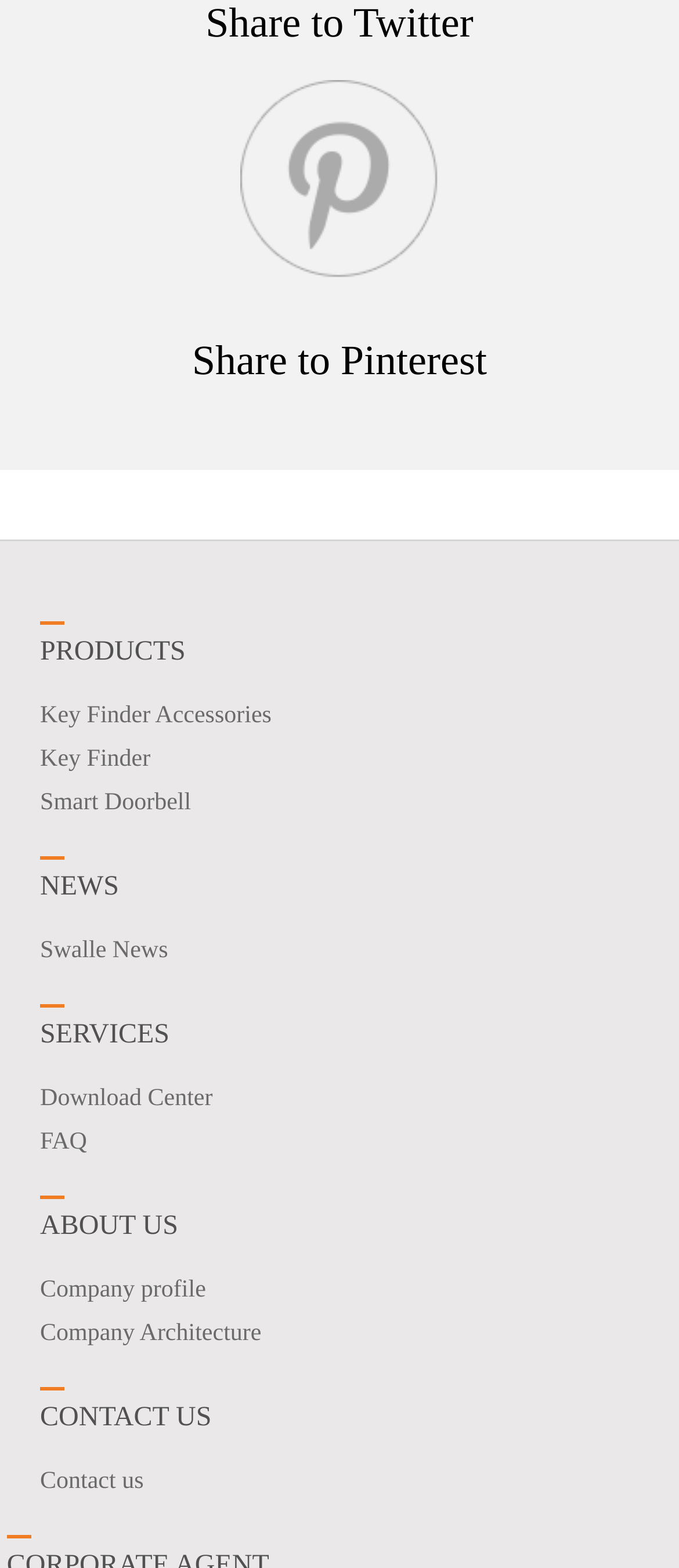Provide a thorough and detailed response to the question by examining the image: 
What are the services provided?

Under the 'SERVICES' section, I see links to 'Download Center' and 'FAQ', which suggests that these are the services provided by the company to its customers.